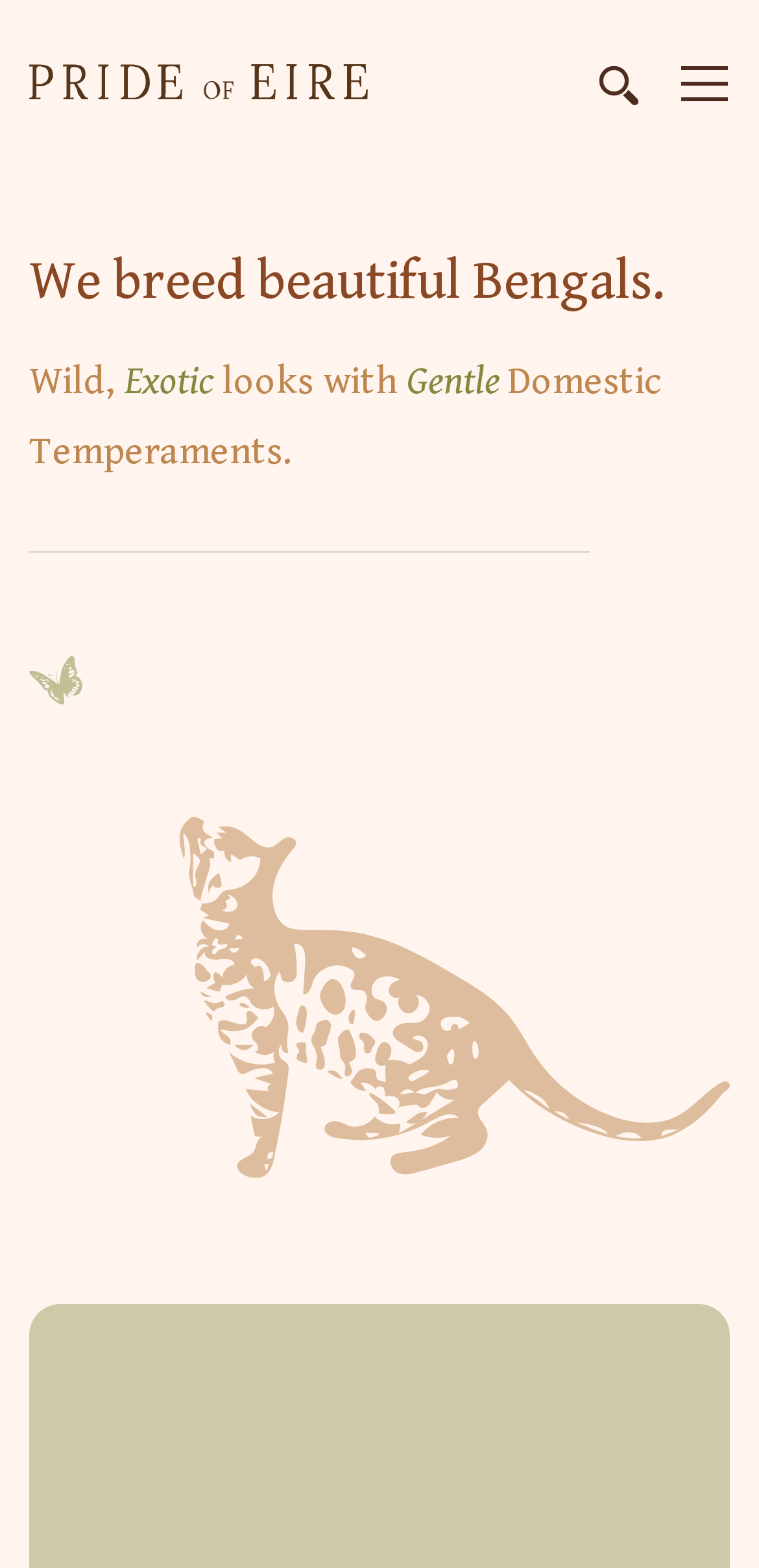Generate a comprehensive description of the contents of the webpage.

The webpage is about a Bengal cat breeder based in Auckland, New Zealand. At the top left corner, there is a logo of "Pride of Eire Bengals" with a link to the homepage. Next to the logo, there is a heading that reads "We breed beautiful Bengals." Below this heading, there is another heading that describes the breed as having "Wild, Exotic looks with Gentle Domestic Temperaments." 

On the top right corner, there are two buttons: "Toggle search menu" and "Toggle navigation menu". The search menu button has an icon, but the navigation menu button does not have any text or icon description.

Below the headings, there is a large image that takes up most of the width of the page, showing a Bengal cat playing with a butterfly. This image is likely a showcase of the breed's playful and gentle nature.